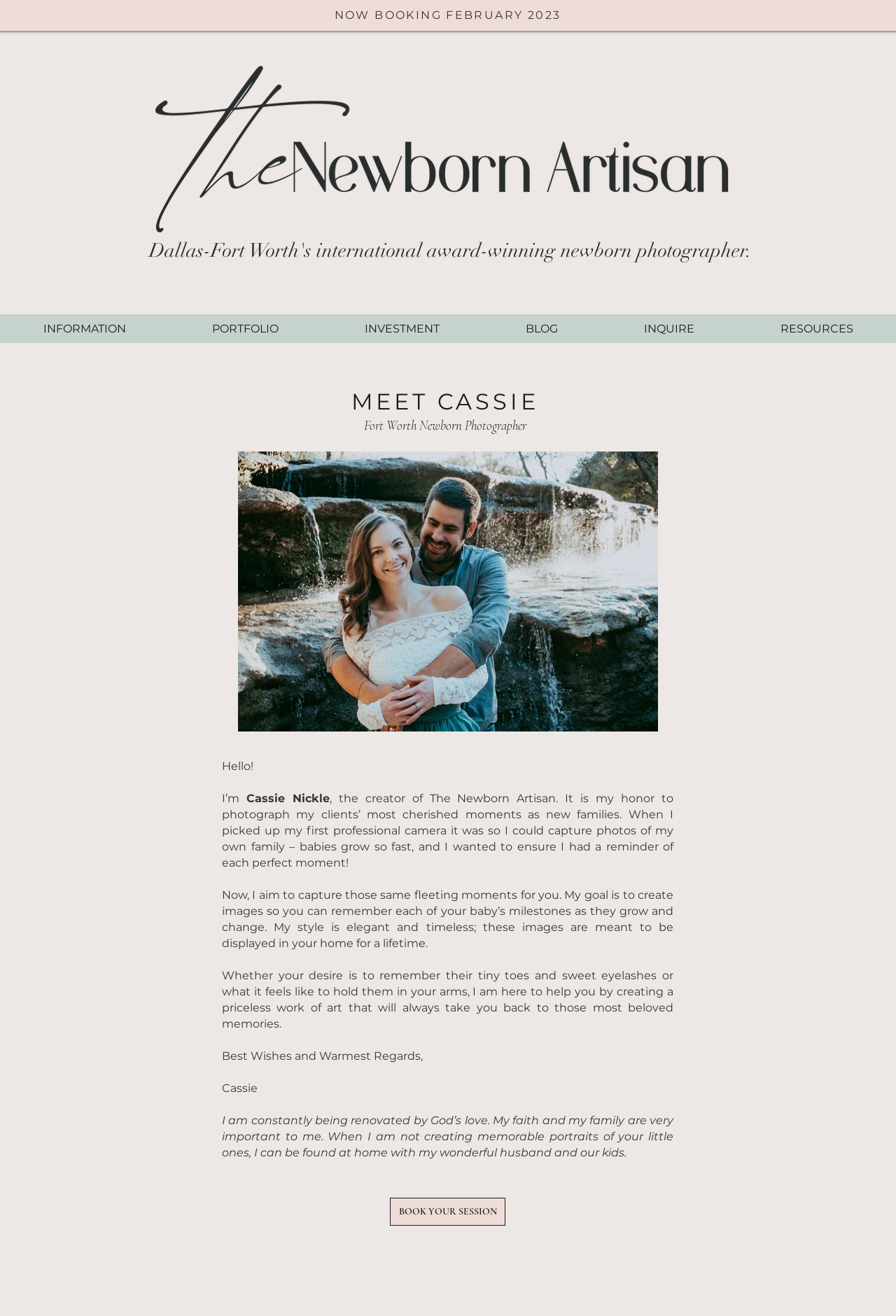How can one initiate a session with Cassie Nickle?
Please look at the screenshot and answer using one word or phrase.

Book your session